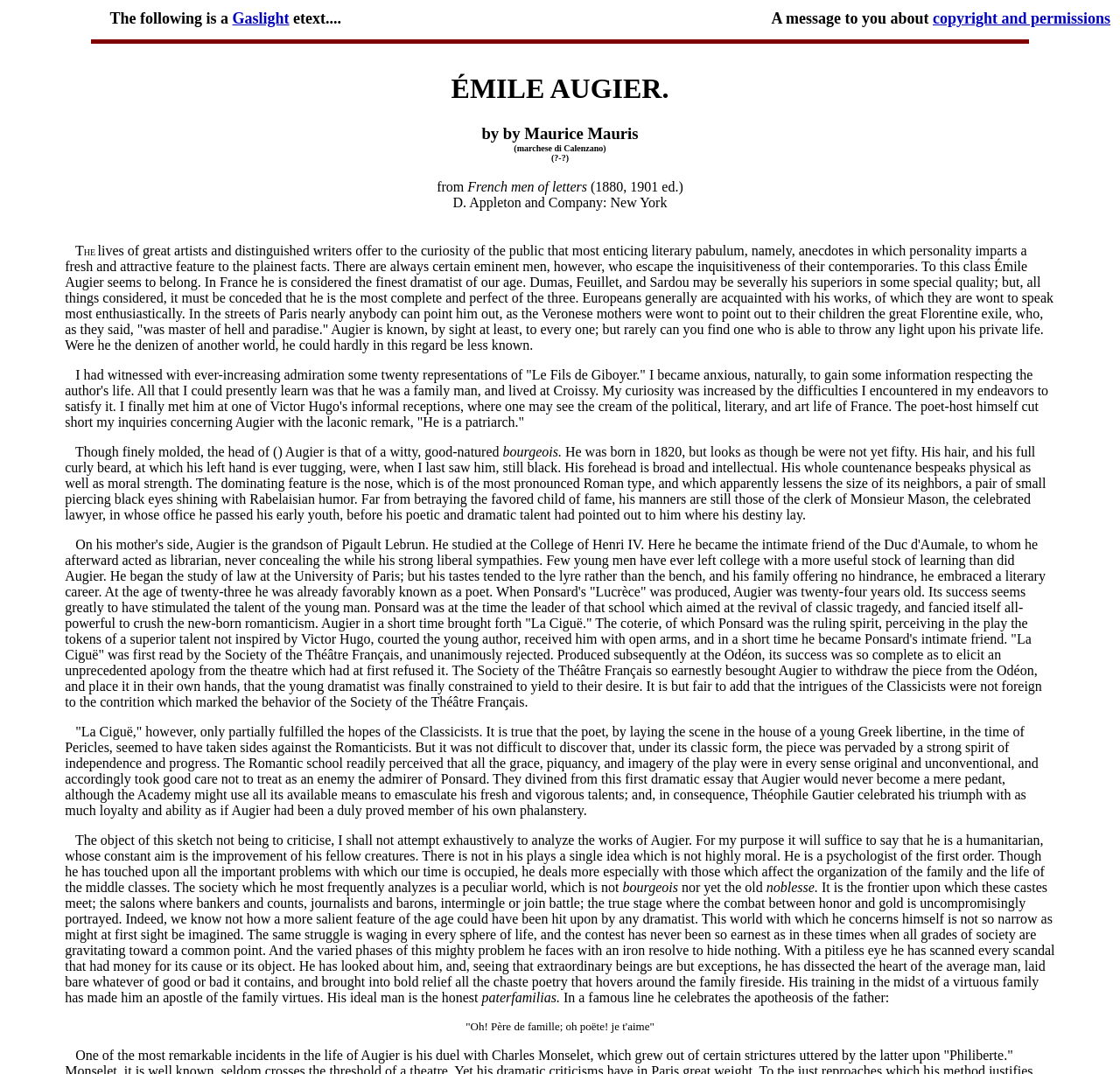Provide a one-word or brief phrase answer to the question:
What is the publisher of the book?

D. Appleton and Company